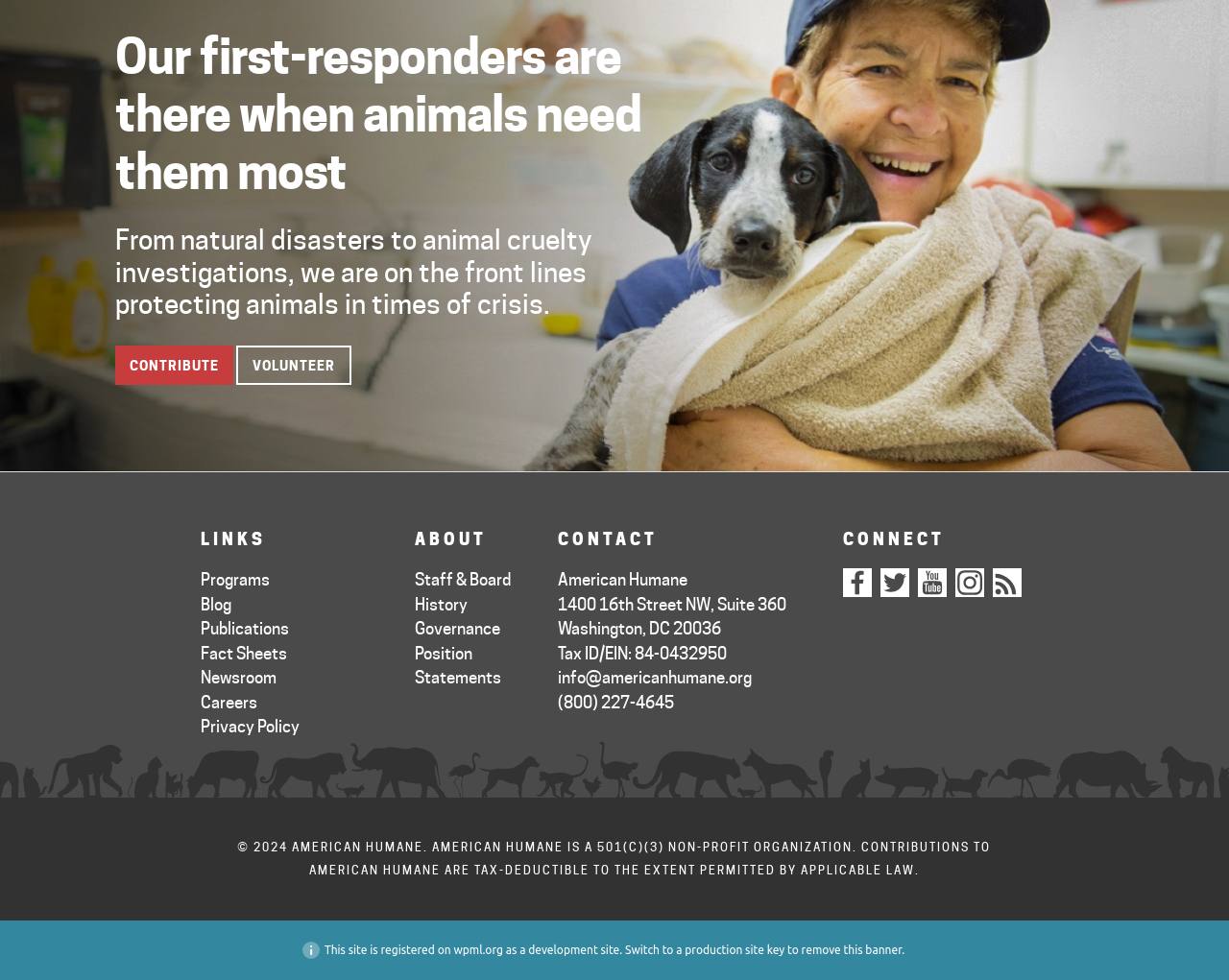Please give a concise answer to this question using a single word or phrase: 
How many social media links are there?

5